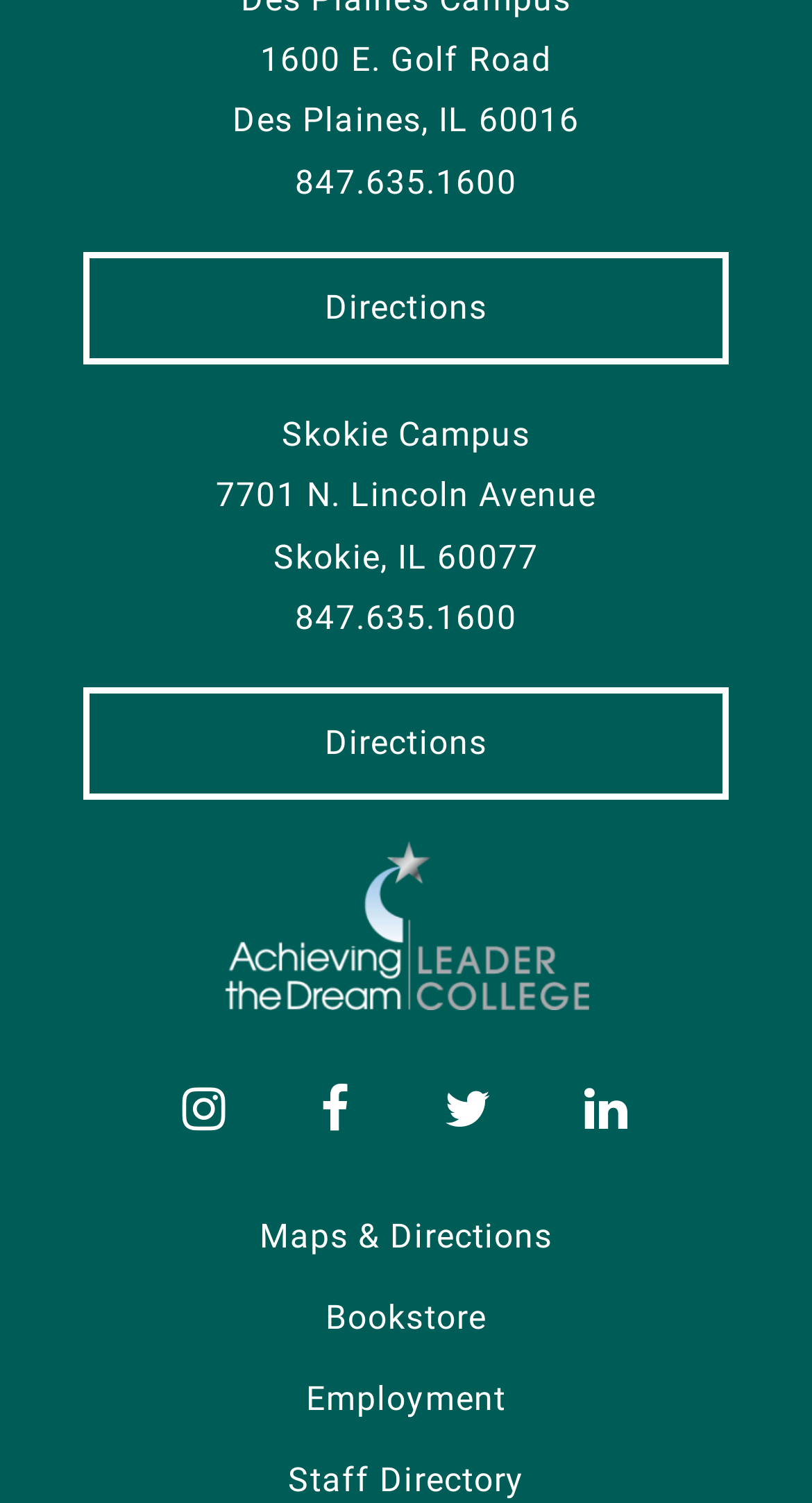How many campuses are mentioned?
Based on the image, answer the question in a detailed manner.

I found the number of campuses by looking at the static text elements that mention the campus names, which are 'Des Plaines Campus' and 'Skokie Campus', and found that there are 2 campuses mentioned.